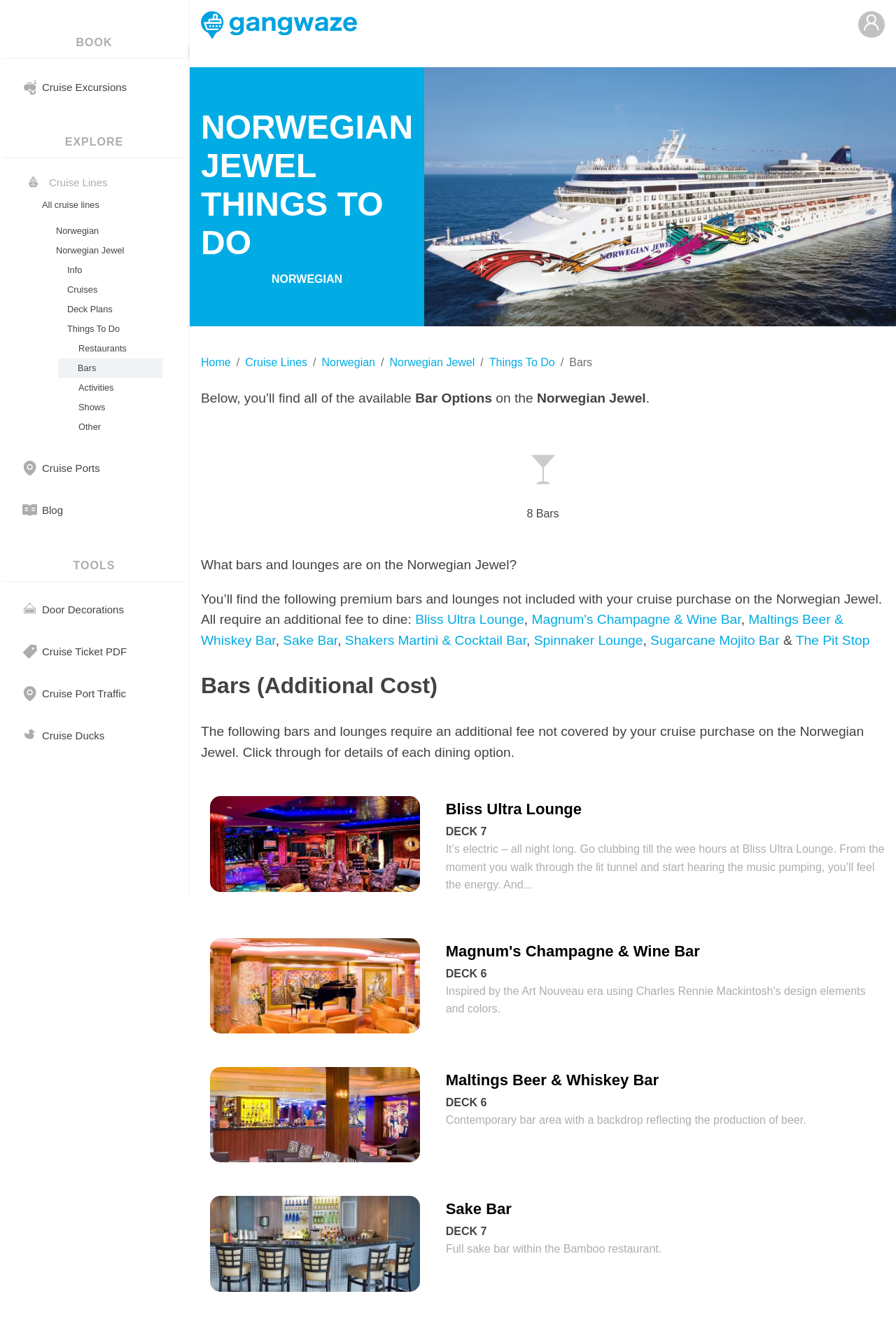Identify the bounding box coordinates of the area that should be clicked in order to complete the given instruction: "View Deck Plans". The bounding box coordinates should be four float numbers between 0 and 1, i.e., [left, top, right, bottom].

[0.062, 0.226, 0.179, 0.241]